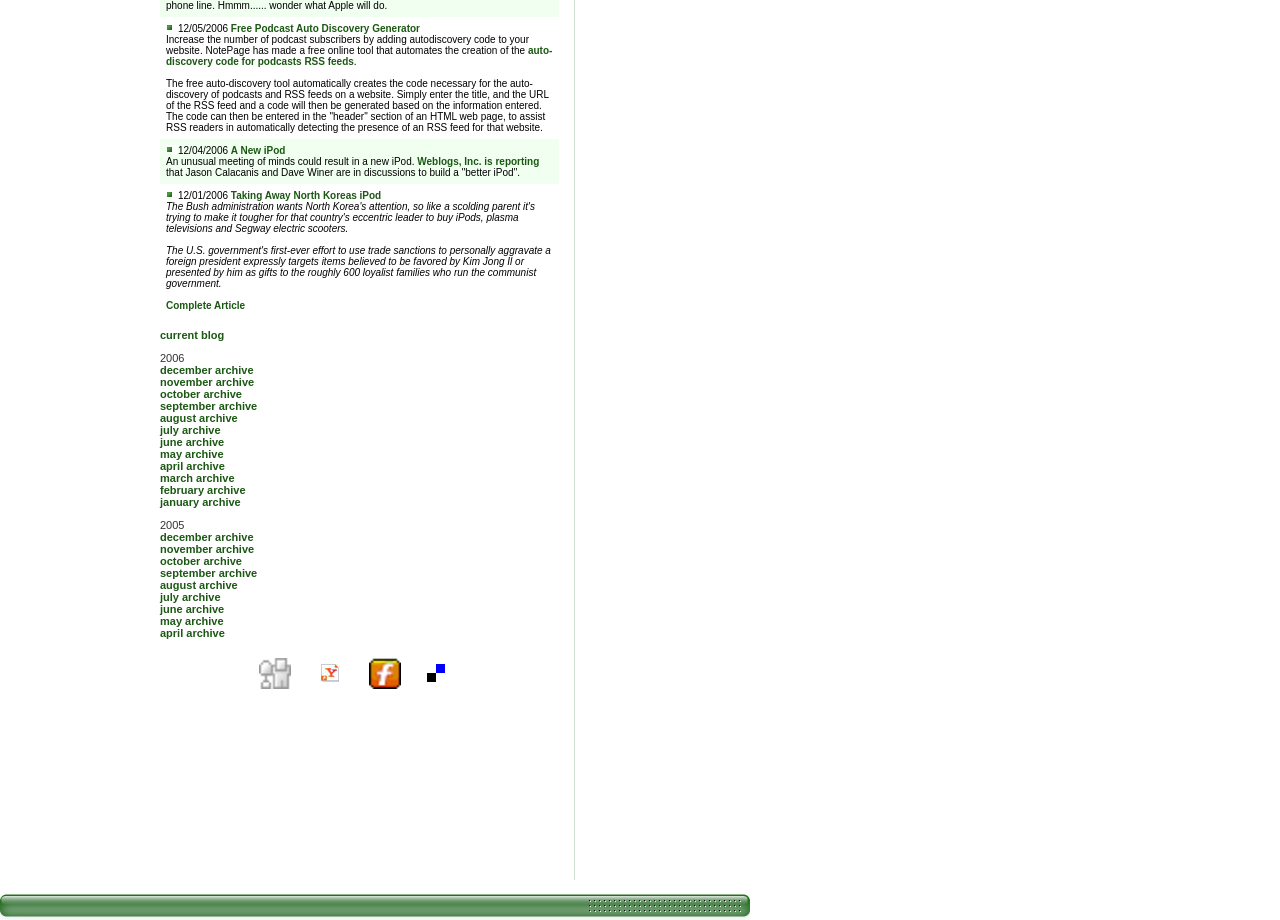Provide a brief response to the question below using one word or phrase:
What is the date of the first blog post?

12/05/2006